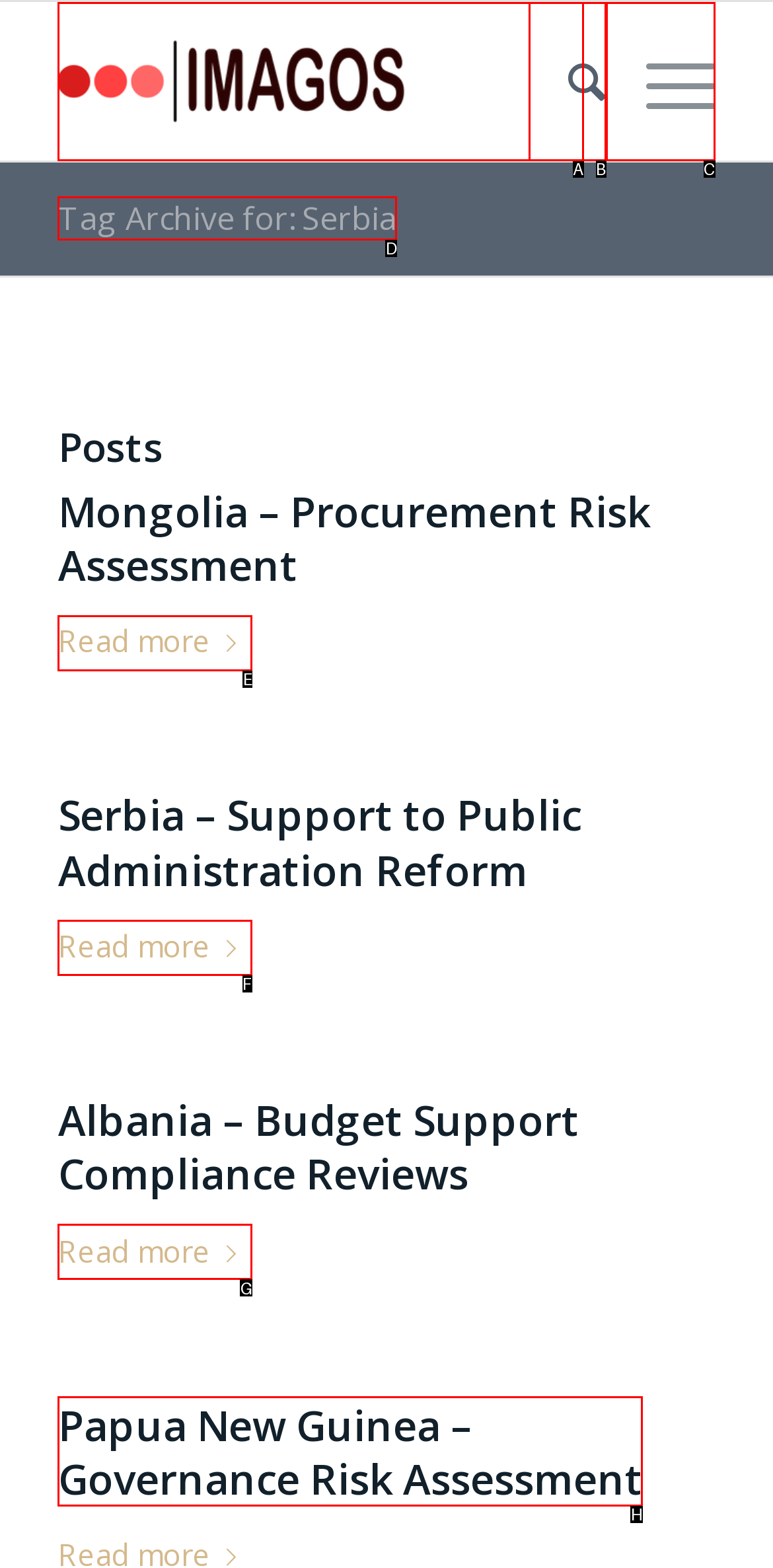Determine the appropriate lettered choice for the task: Read more about Serbia – Support to Public Administration Reform. Reply with the correct letter.

F